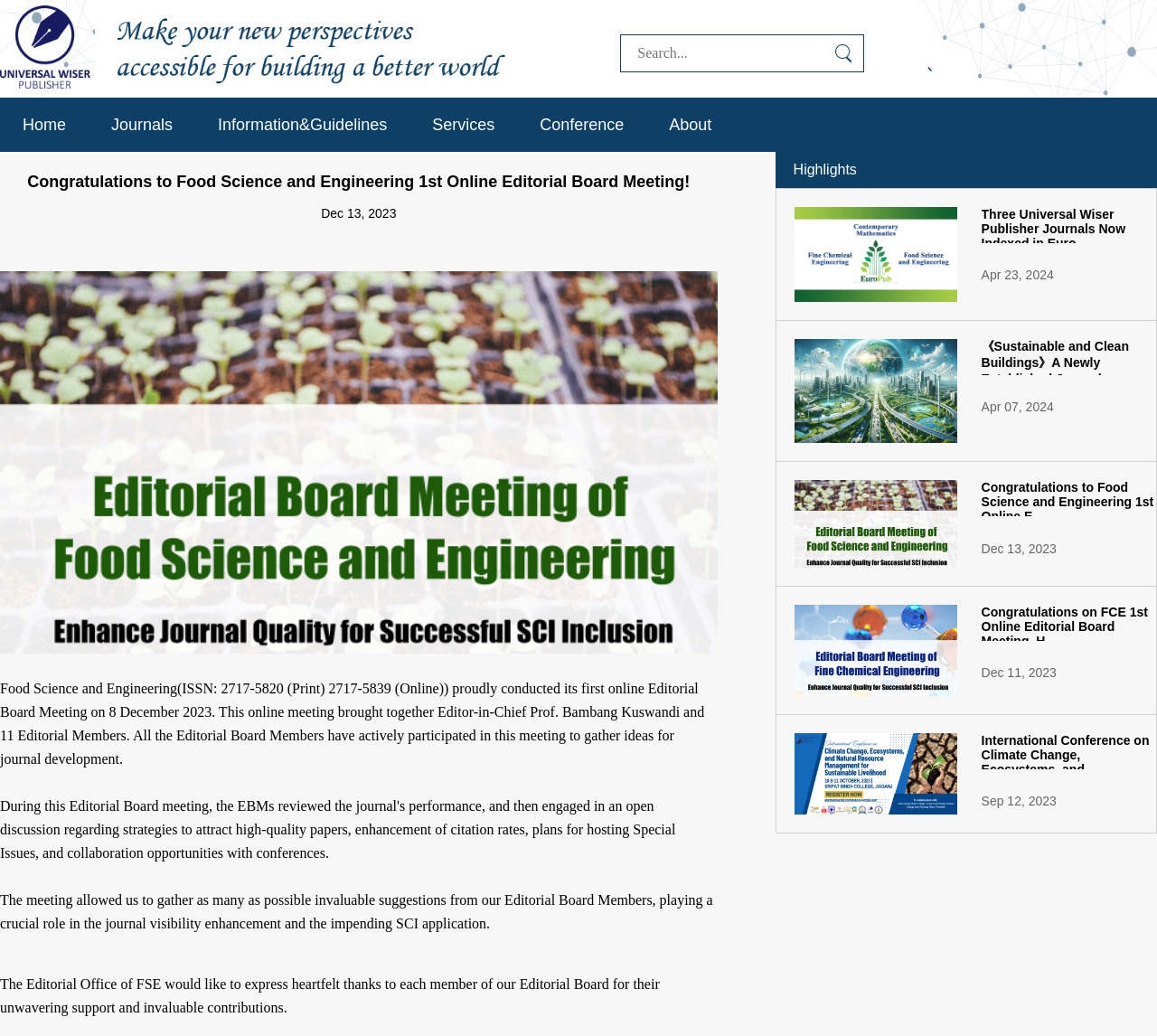Locate the bounding box for the described UI element: "name="k" placeholder="Search..."". Ensure the coordinates are four float numbers between 0 and 1, formatted as [left, top, right, bottom].

[0.537, 0.034, 0.722, 0.069]